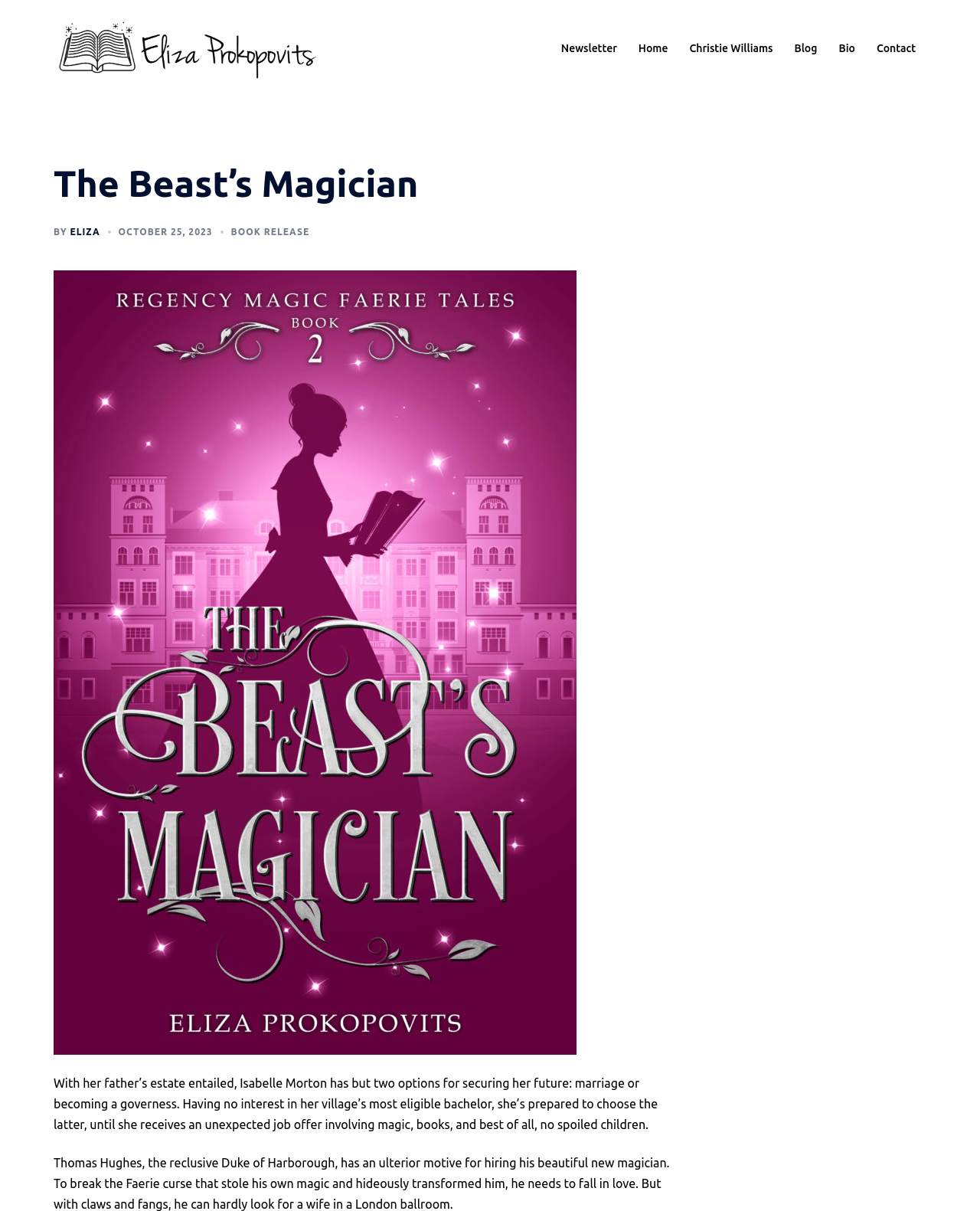Locate the bounding box of the UI element described in the following text: "October 25, 2023October 25, 2023".

[0.121, 0.187, 0.217, 0.195]